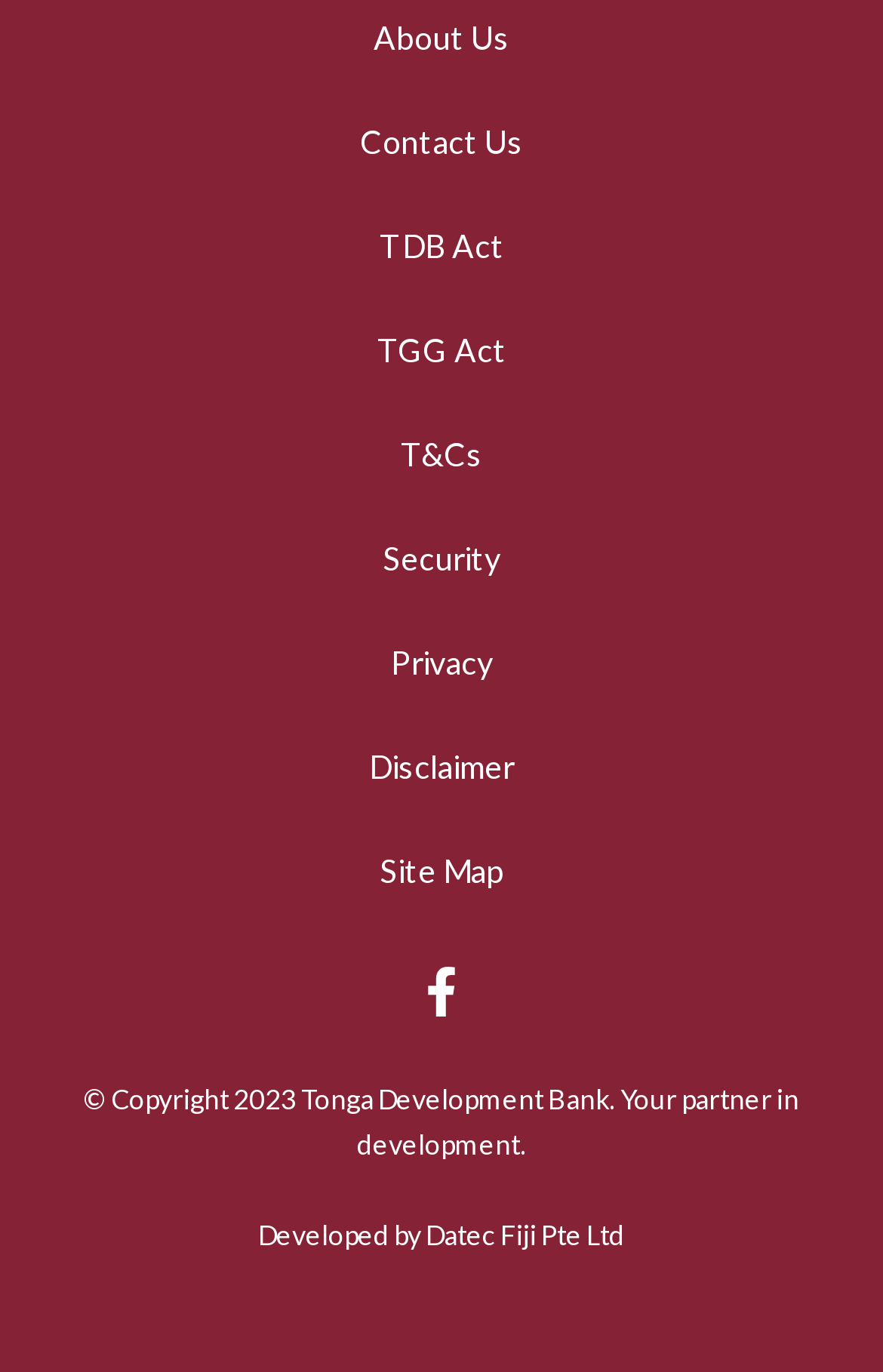Who developed the website?
Observe the image and answer the question with a one-word or short phrase response.

Datec Fiji Pte Ltd